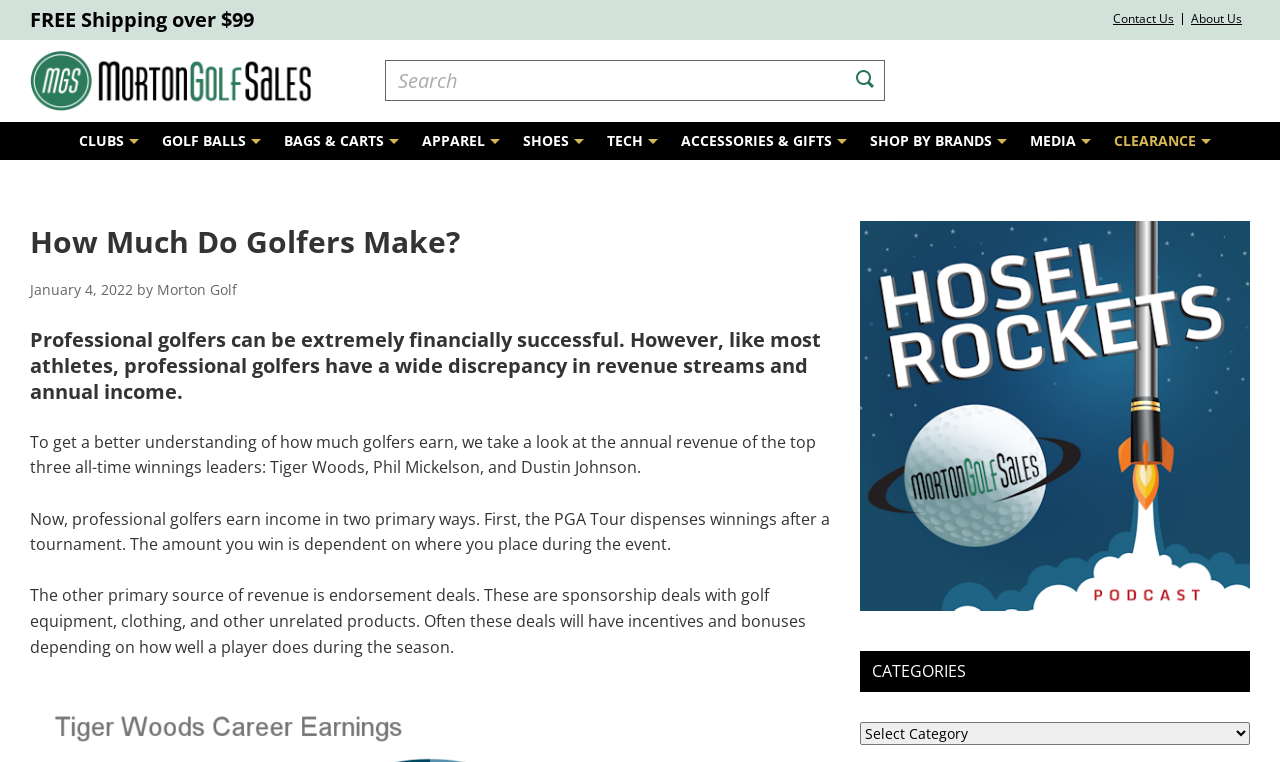Describe all the key features and sections of the webpage thoroughly.

The webpage is about the Morton Golf Sales Blog, specifically discussing how much professional golfers make. At the top left, there is a link to "FREE Shipping over $99" and a search bar with a button. Below the search bar, there are several links to different categories, including "CLUBS", "GOLF BALLS", "BAGS & CARTS", and more, each with an expandable submenu.

To the right of the search bar, there is a link to "Contact Us" and "About Us". Below these links, there is a heading that reads "How Much Do Golfers Make?" with a subheading that explains that professional golfers have a wide discrepancy in revenue streams and annual income.

The main content of the page is divided into sections, each discussing different aspects of how golfers earn their income. The first section explains that golfers earn income through tournament winnings and endorsement deals. The second section provides more details on the annual revenue of top golfers, including Tiger Woods, Phil Mickelson, and Dustin Johnson.

At the bottom of the page, there is a section with a heading "CATEGORIES" and a combobox with a dropdown menu.